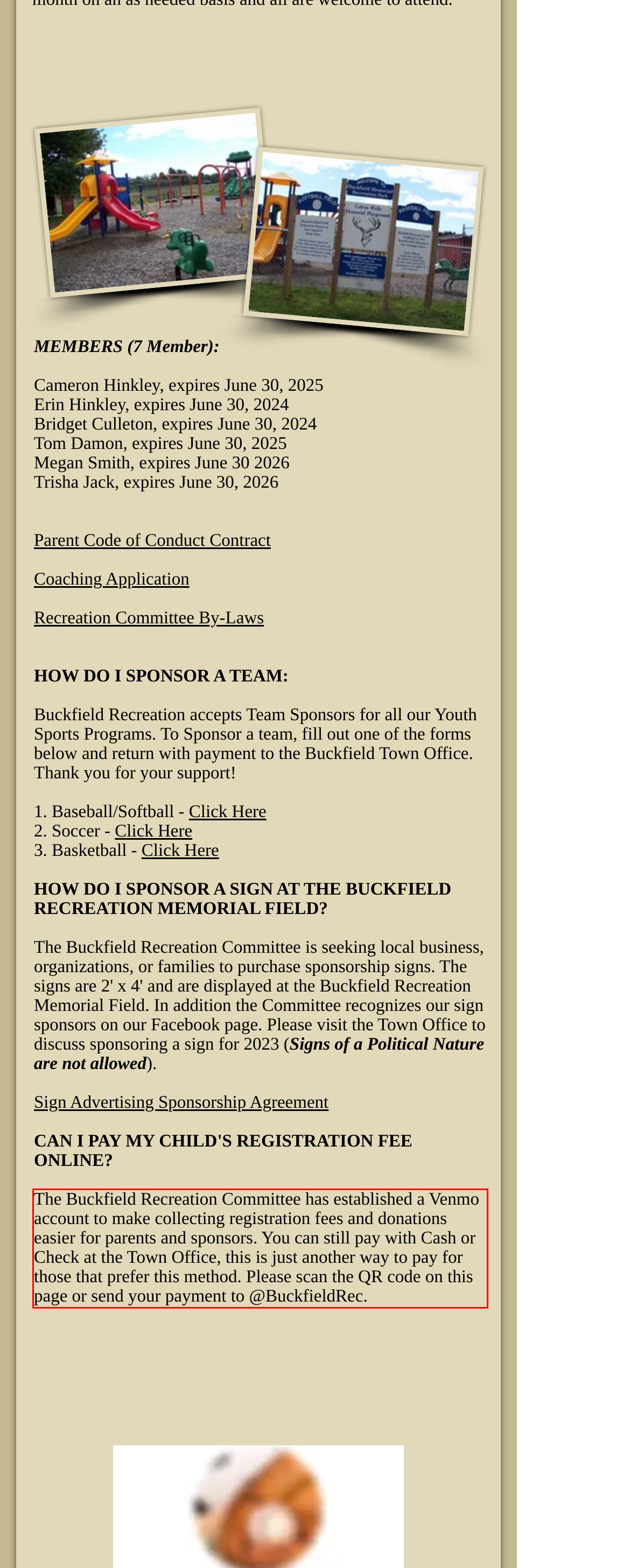Please examine the webpage screenshot containing a red bounding box and use OCR to recognize and output the text inside the red bounding box.

The Buckfield Recreation Committee has established a Venmo account to make collecting registration fees and donations easier for parents and sponsors. You can still pay with Cash or Check at the Town Office, this is just another way to pay for those that prefer this method. Please scan the QR code on this page or send your payment to @BuckfieldRec.